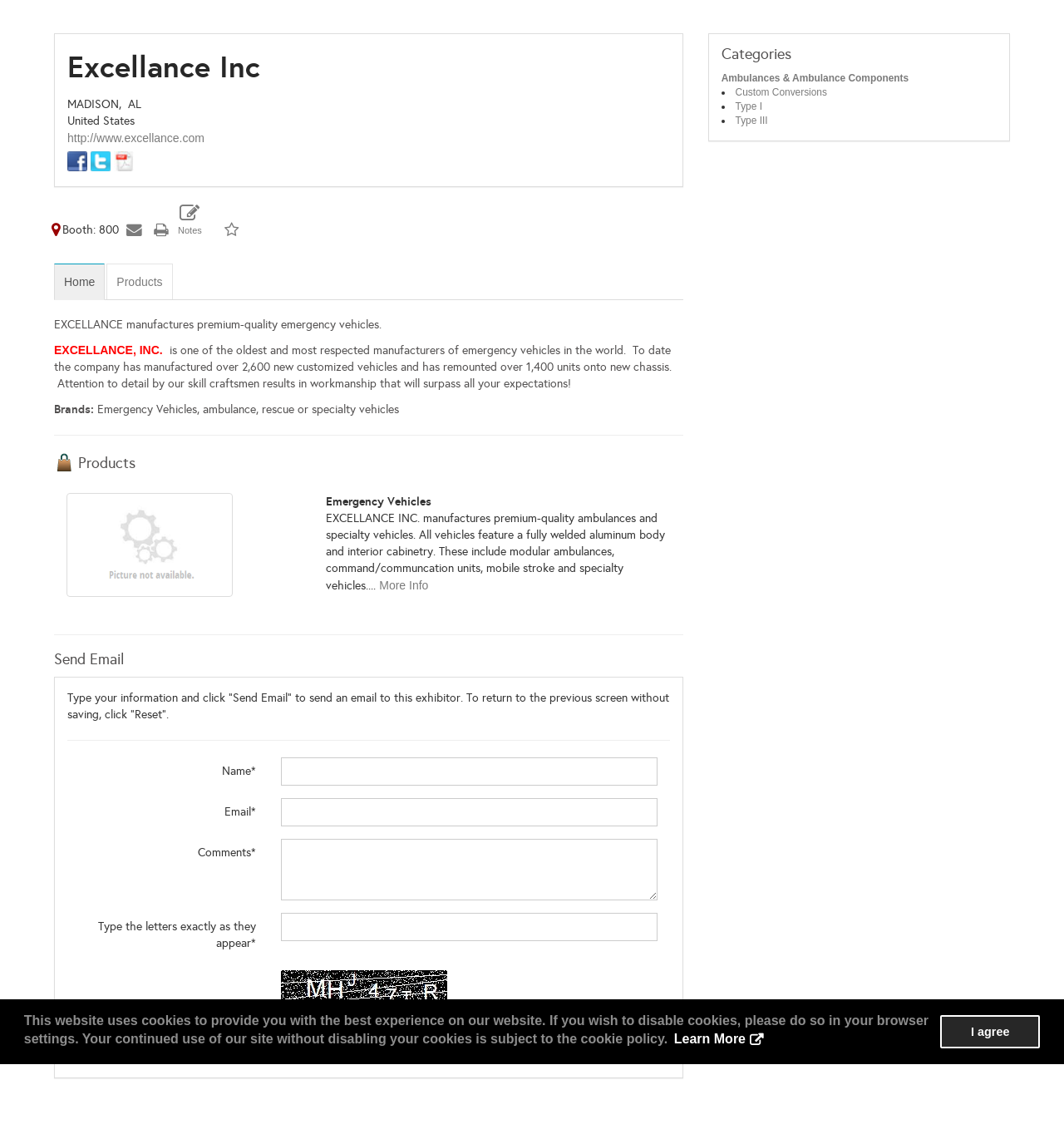Specify the bounding box coordinates of the element's area that should be clicked to execute the given instruction: "View Excellance Inc's products". The coordinates should be four float numbers between 0 and 1, i.e., [left, top, right, bottom].

[0.306, 0.438, 0.406, 0.451]